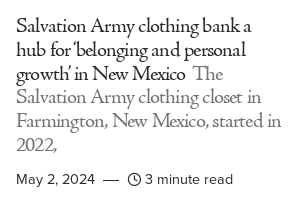Please provide a one-word or phrase answer to the question: 
How long does it take to read the article?

3 minutes